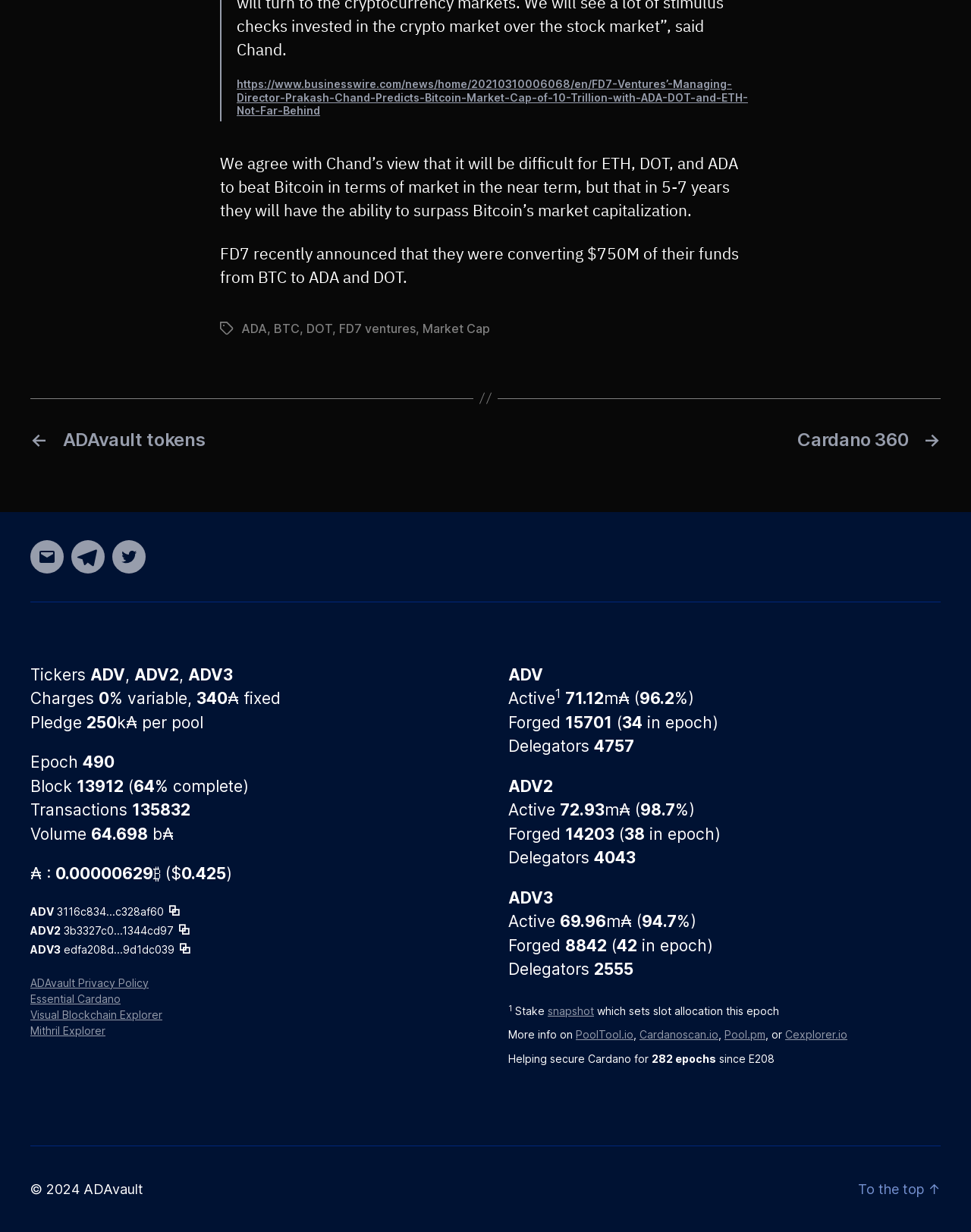How many delegators are there for ADV?
Please answer the question with a detailed response using the information from the screenshot.

The text states that there are 4757 delegators for ADV, which can be found in the section that displays the statistics for ADV.